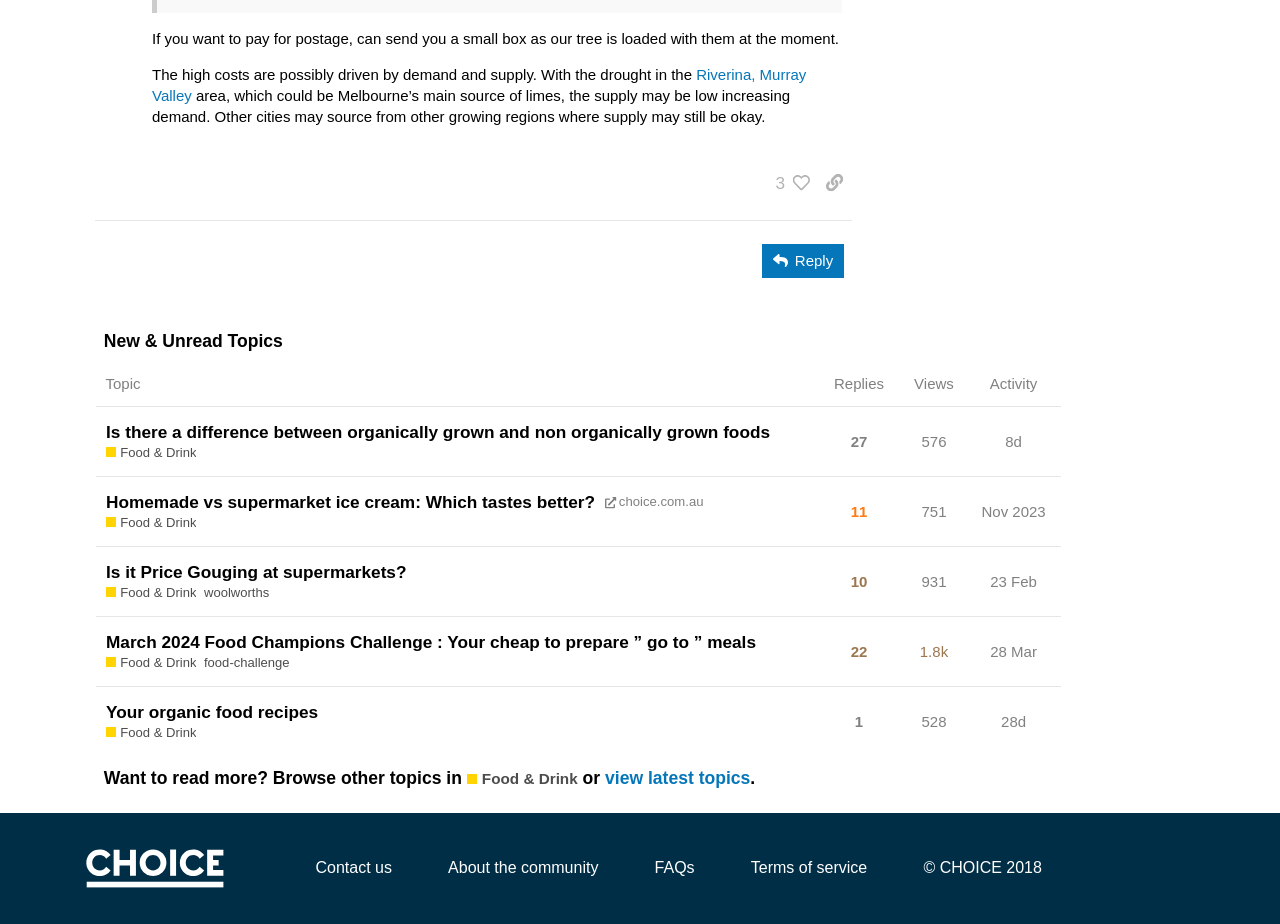How many views does the fourth topic have?
Please respond to the question with as much detail as possible.

I found the answer by examining the fourth row of the table under the 'New & Unread Topics' heading, where the number of views is indicated as 'this topic has been viewed 931 times'.